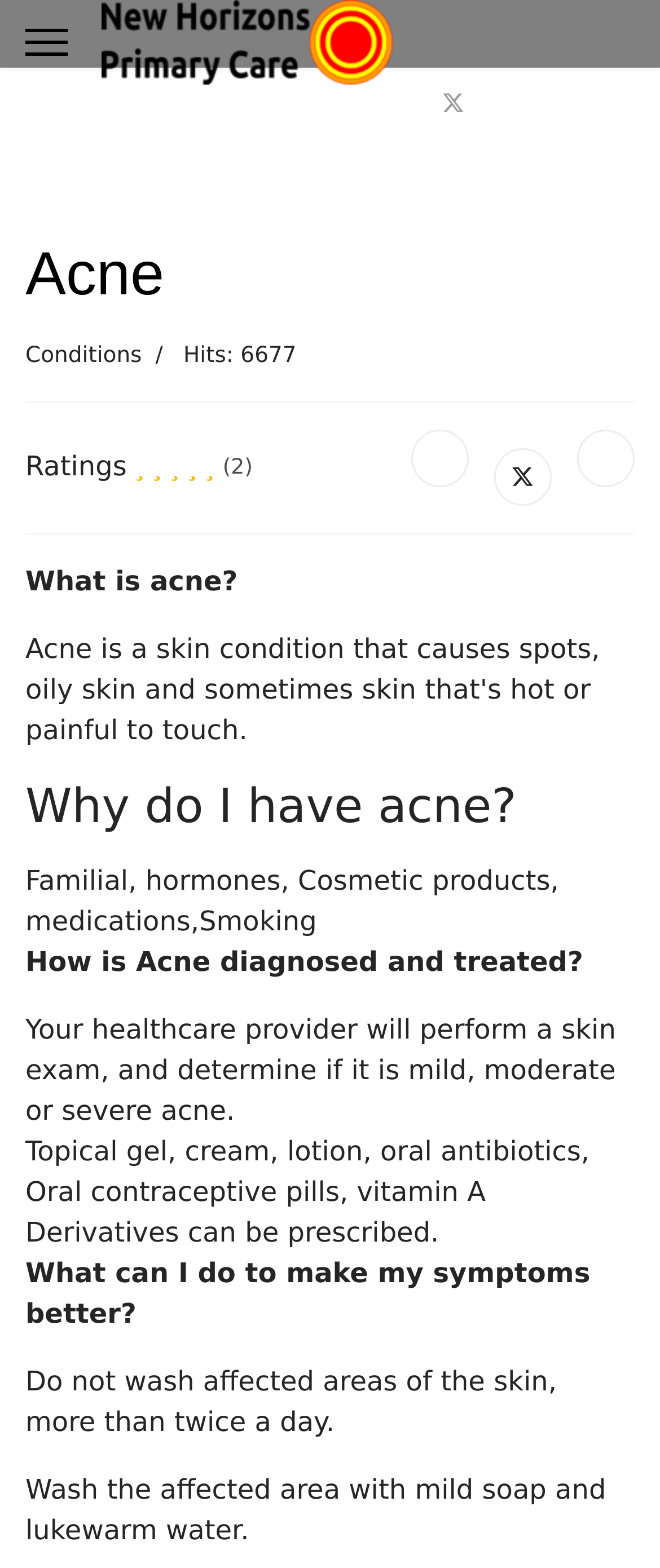What is the purpose of the healthcare provider's skin exam?
Using the visual information, answer the question in a single word or phrase.

To determine acne severity